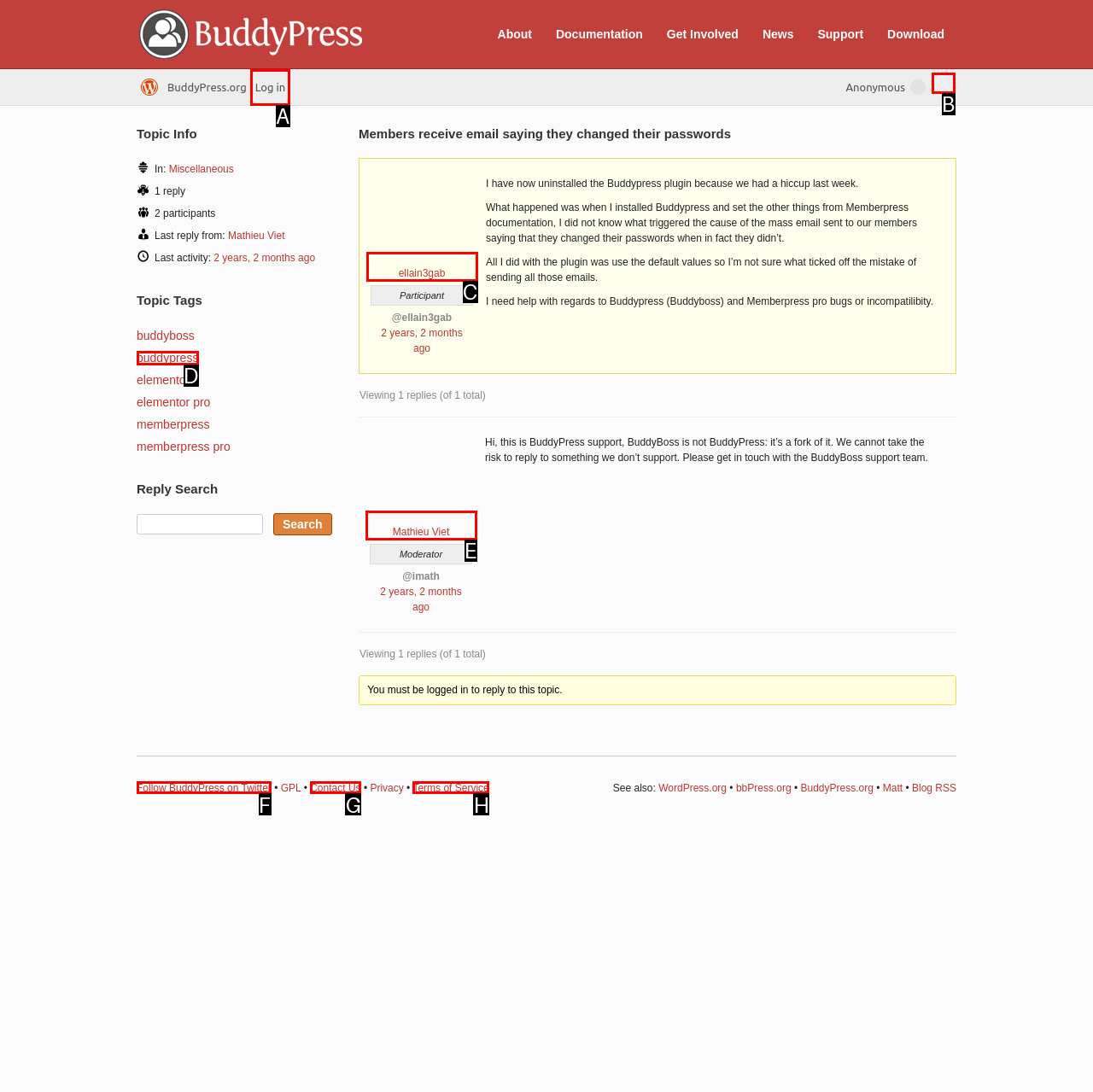What option should I click on to execute the task: Follow BuddyPress on Twitter? Give the letter from the available choices.

F